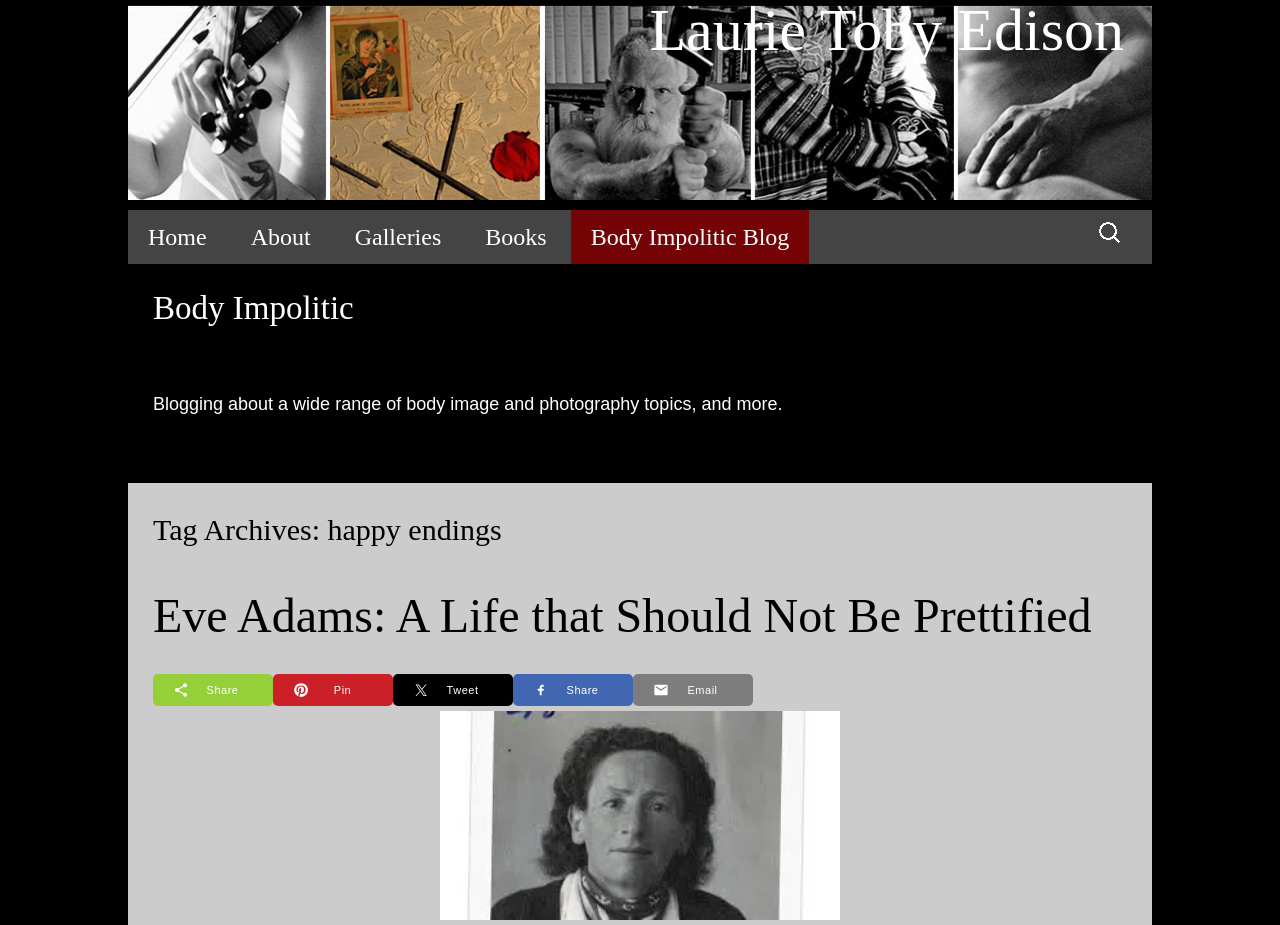Can you extract the headline from the webpage for me?

Laurie Toby Edison